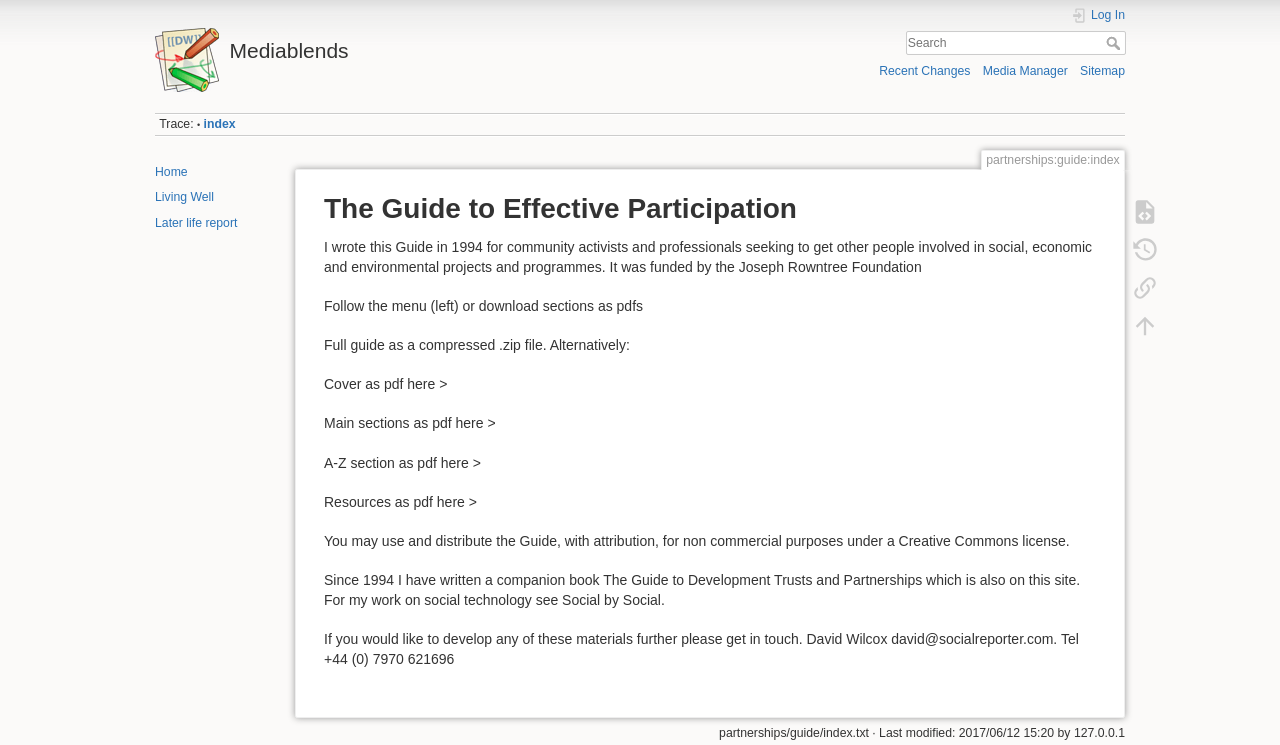Find the bounding box coordinates of the clickable region needed to perform the following instruction: "Click on the navigation link". The coordinates should be provided as four float numbers between 0 and 1, i.e., [left, top, right, bottom].

None